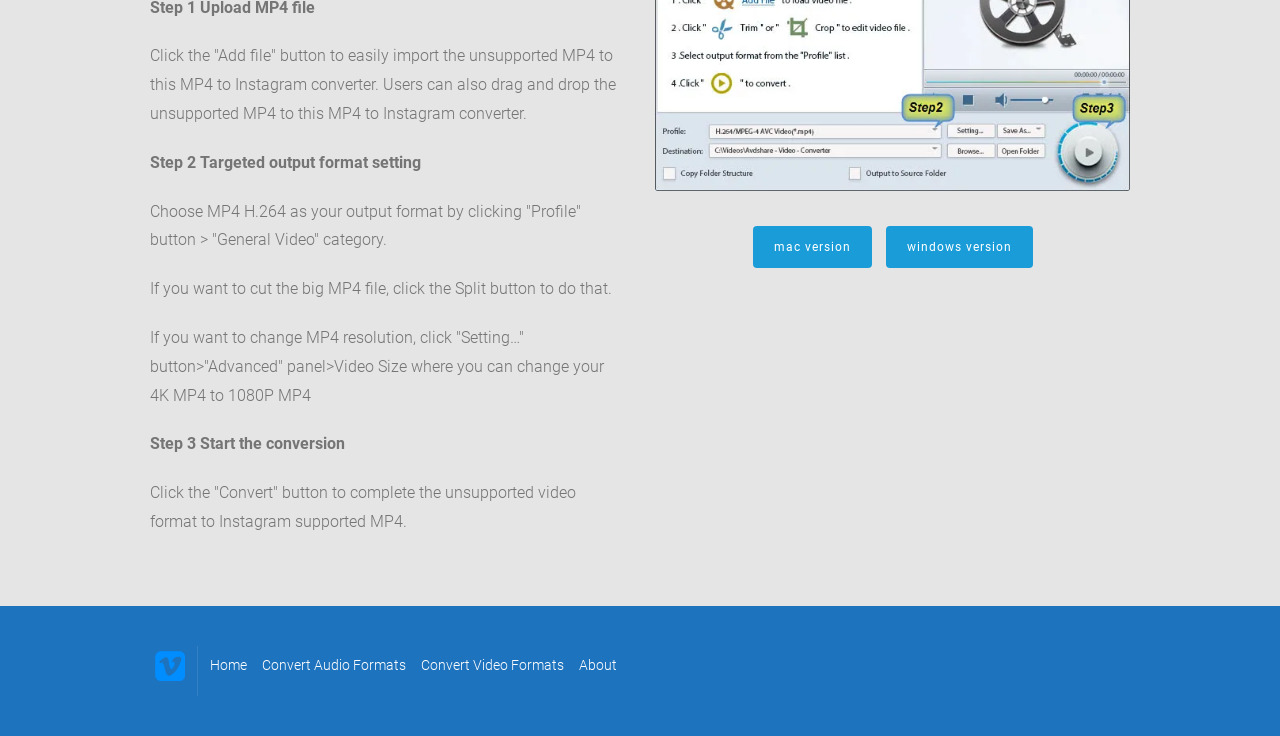Show me the bounding box coordinates of the clickable region to achieve the task as per the instruction: "Click the 'Setting…' button".

[0.117, 0.446, 0.472, 0.55]